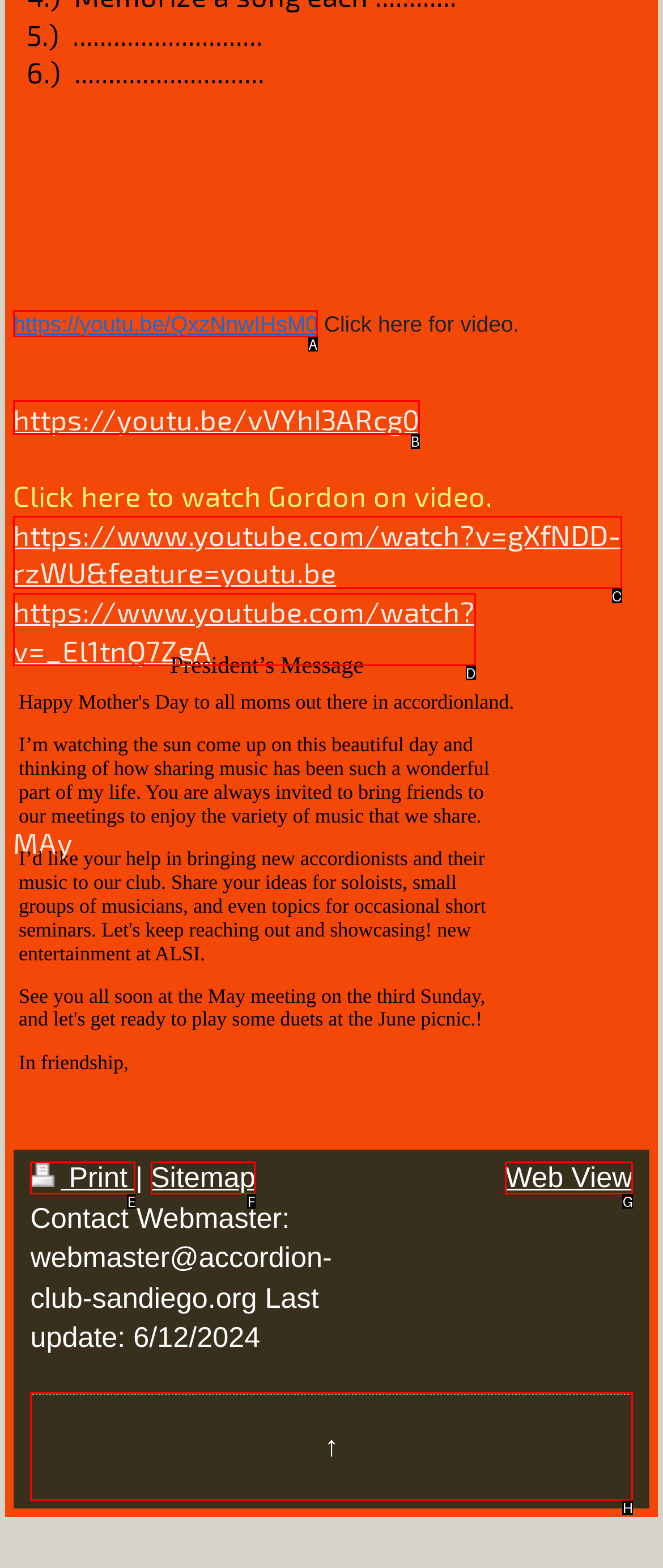To execute the task: Click the link to YouTube video, which one of the highlighted HTML elements should be clicked? Answer with the option's letter from the choices provided.

A